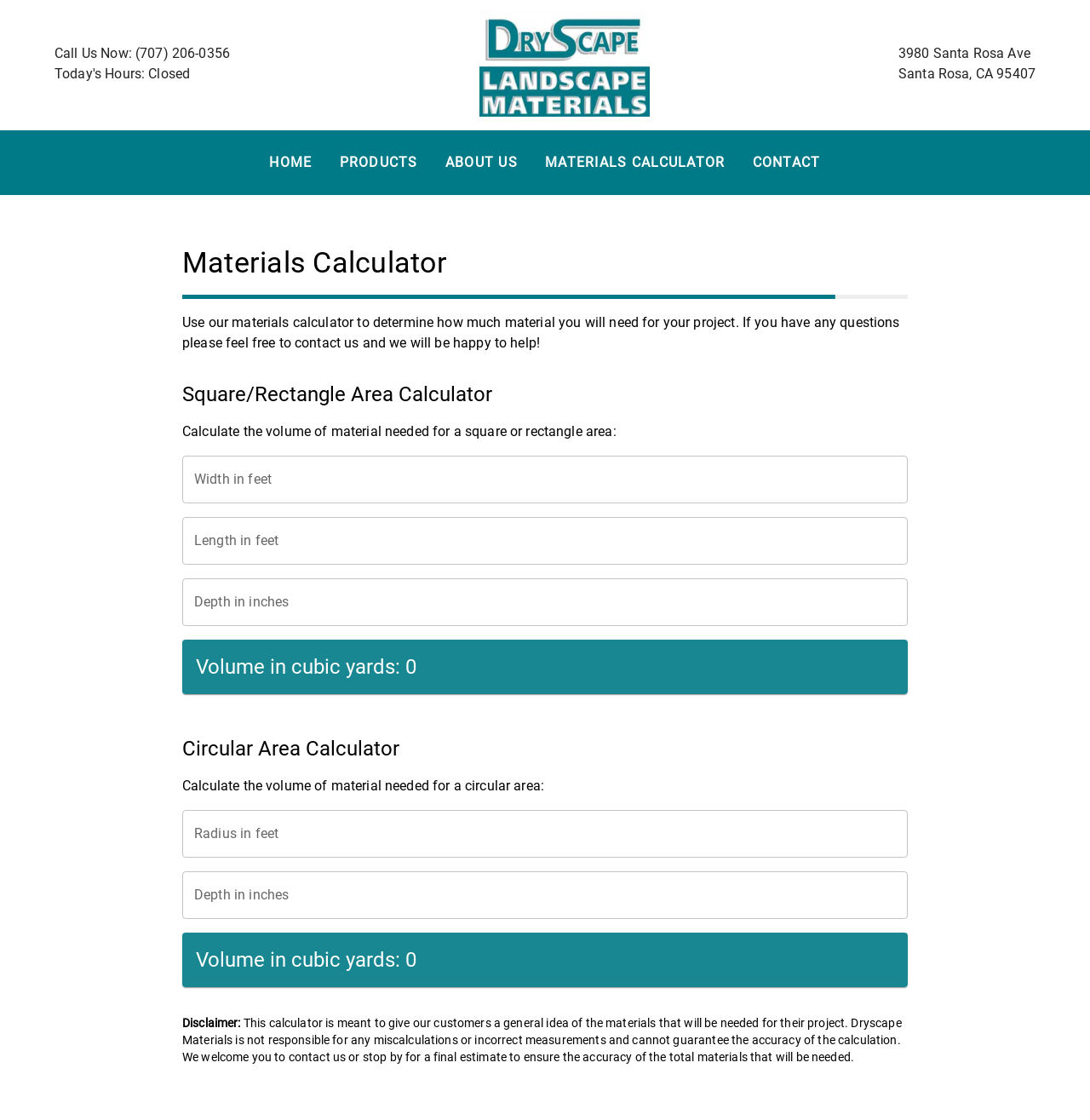Please pinpoint the bounding box coordinates for the region I should click to adhere to this instruction: "Click the CONTACT link".

[0.678, 0.129, 0.765, 0.162]